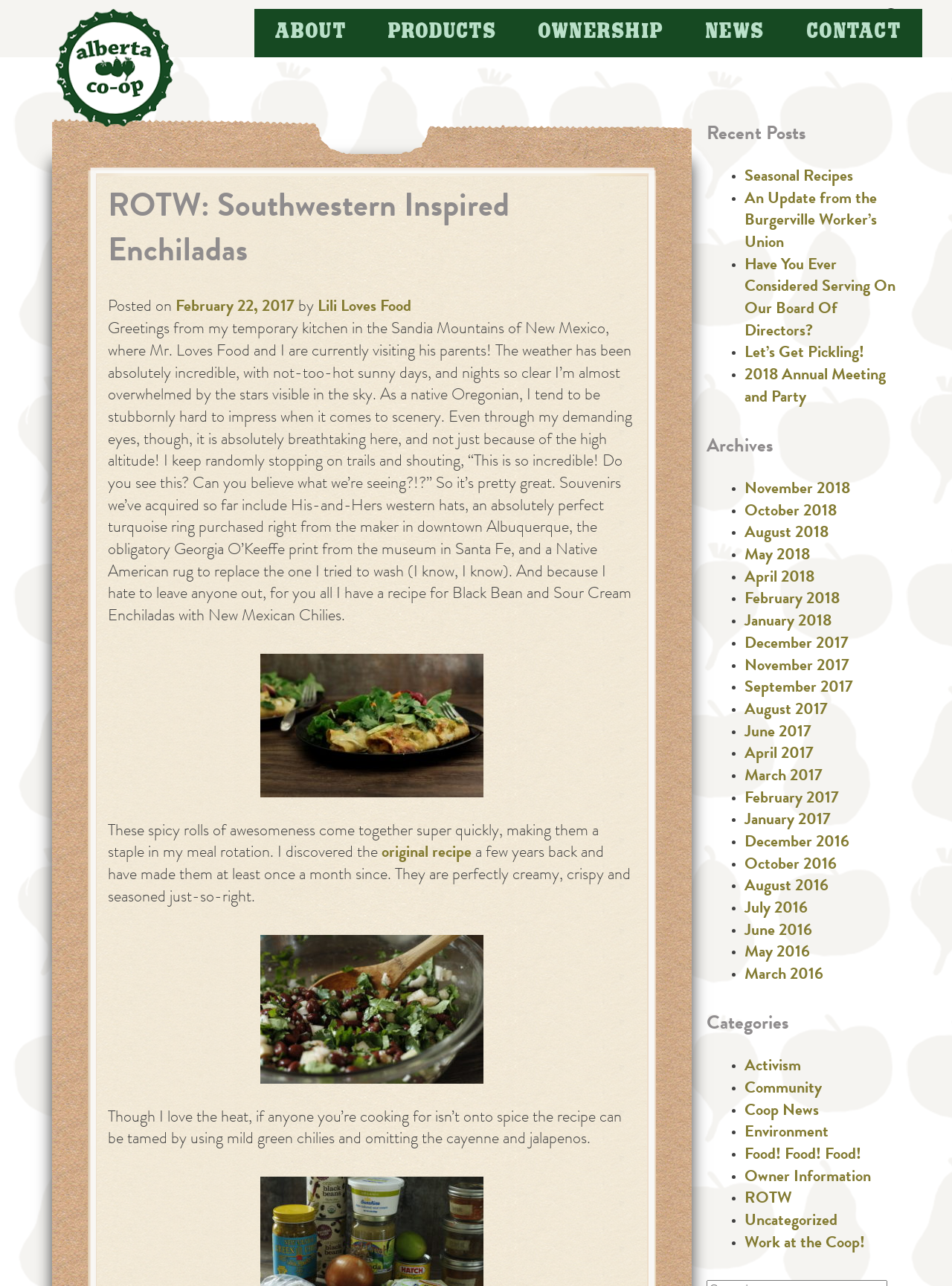What is the name of the section that lists archives?
Answer the question with a single word or phrase derived from the image.

Archives